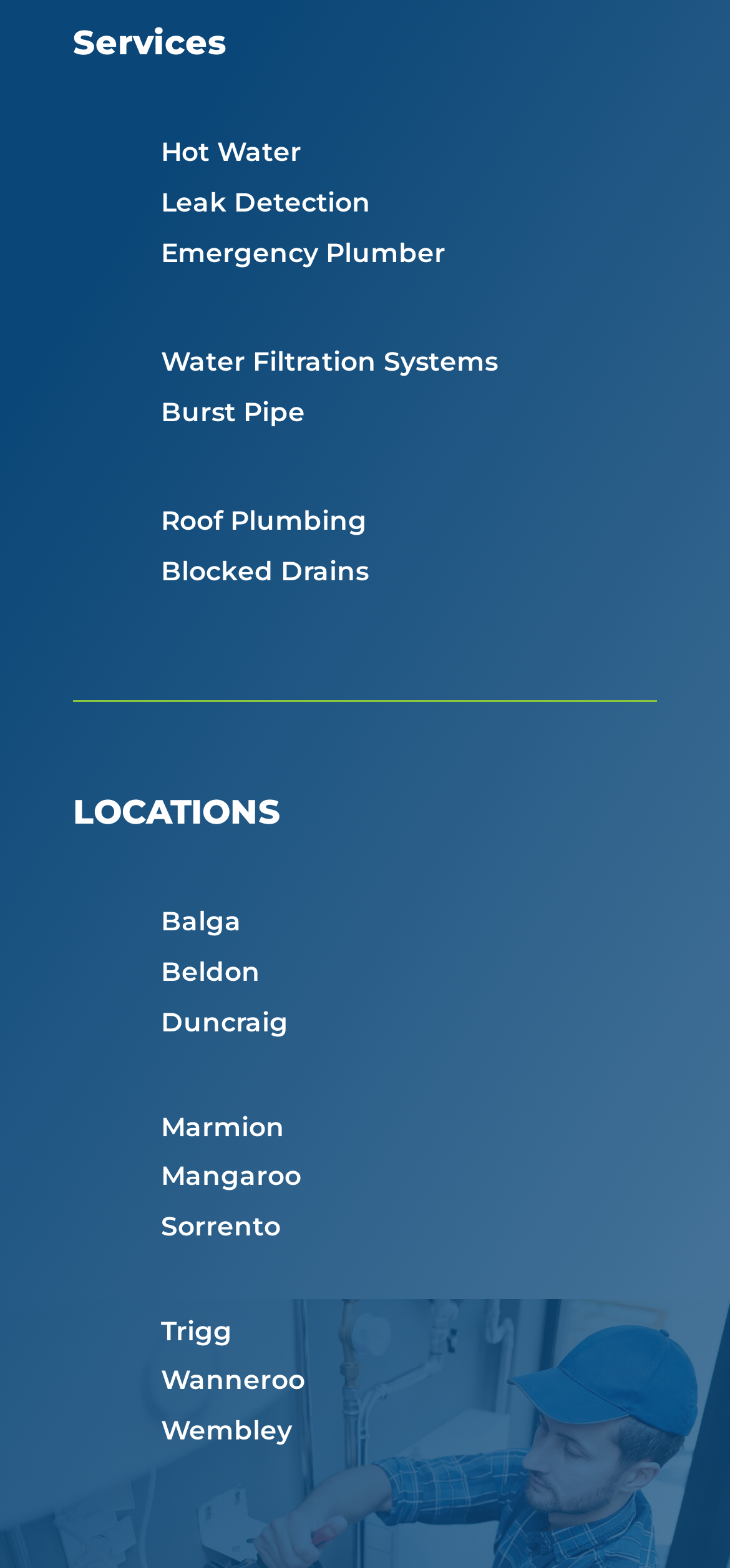Show me the bounding box coordinates of the clickable region to achieve the task as per the instruction: "Explore Wanneroo".

[0.221, 0.869, 0.418, 0.891]